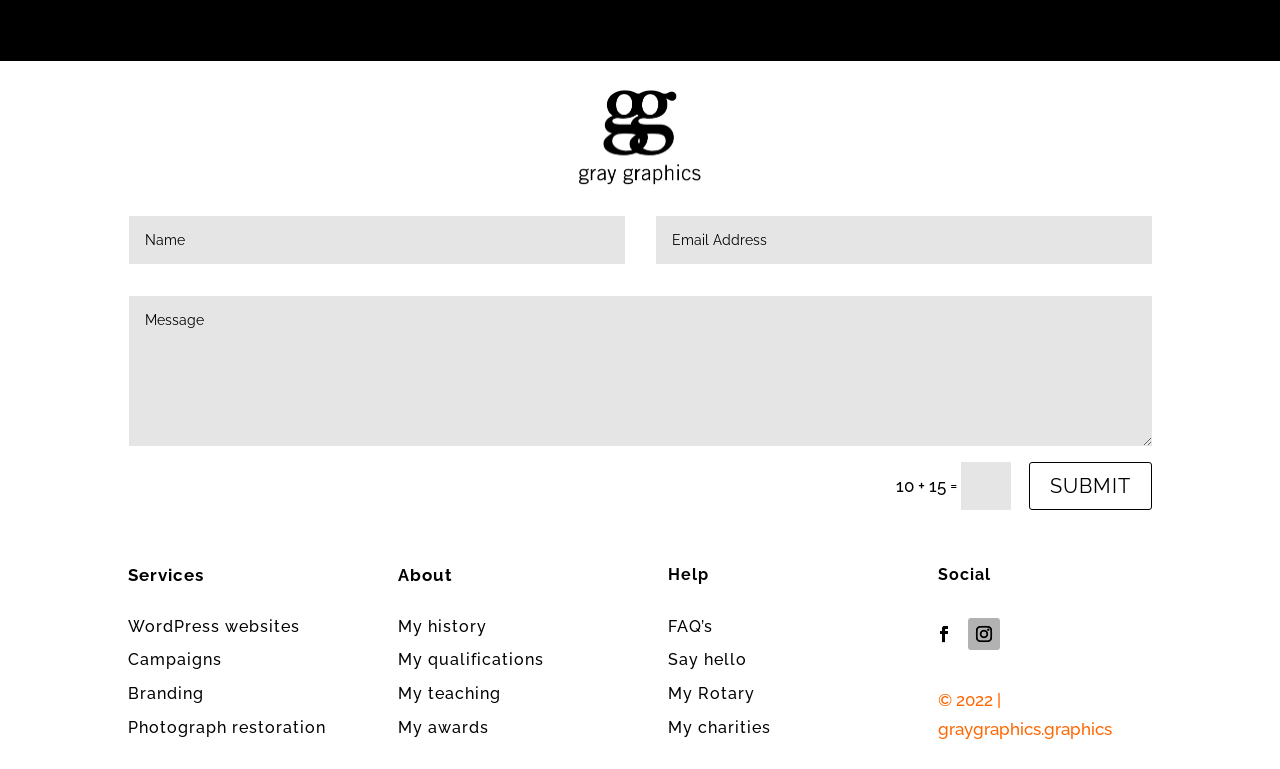Refer to the image and provide a thorough answer to this question:
What are the main categories?

The webpage has four main categories: 'Services', 'About', 'Help', and 'Social', each with its own set of links and subcategories.